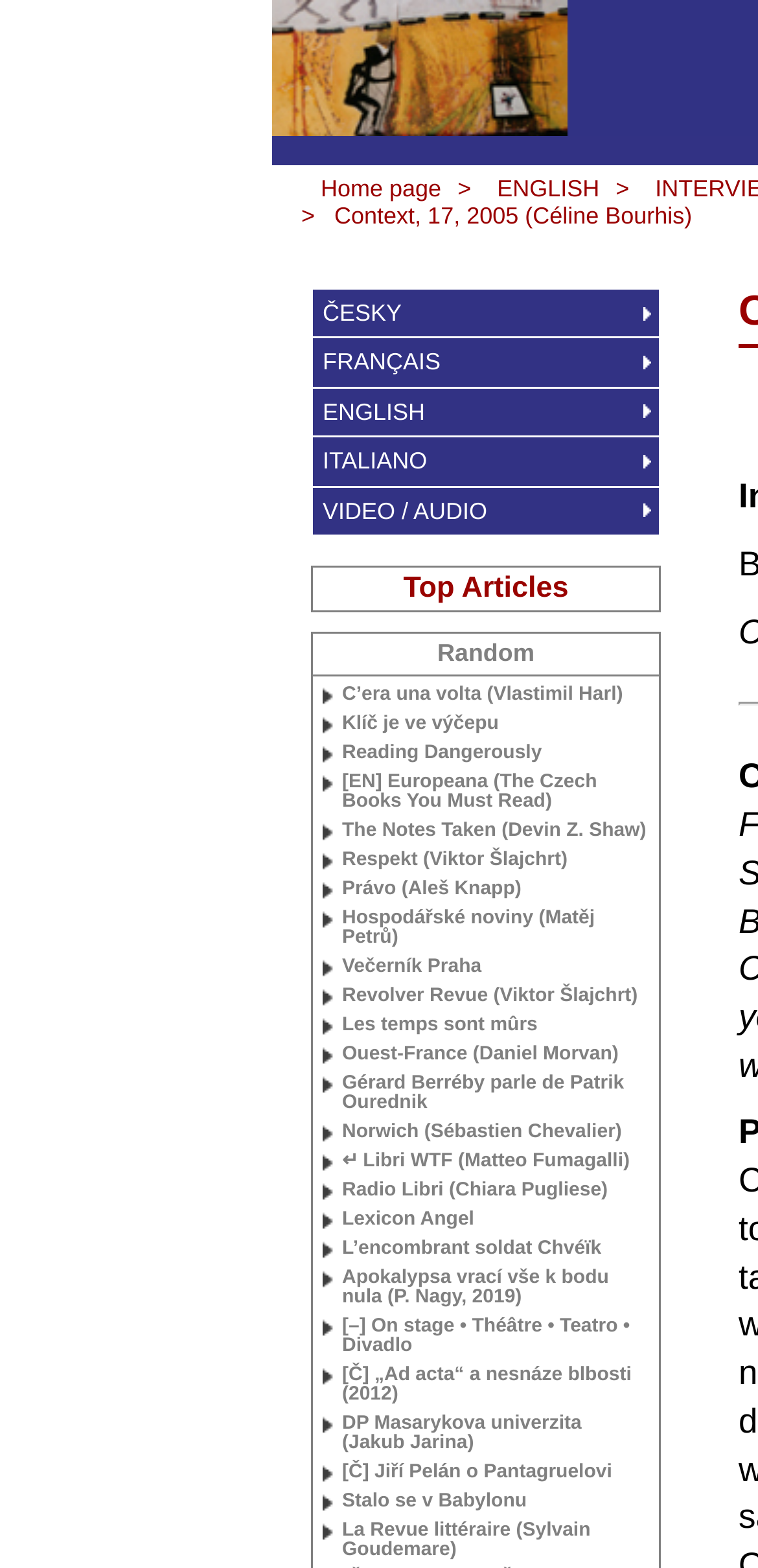Please determine the main heading text of this webpage.

Context, 17, 2005 (Céline Bourhis)